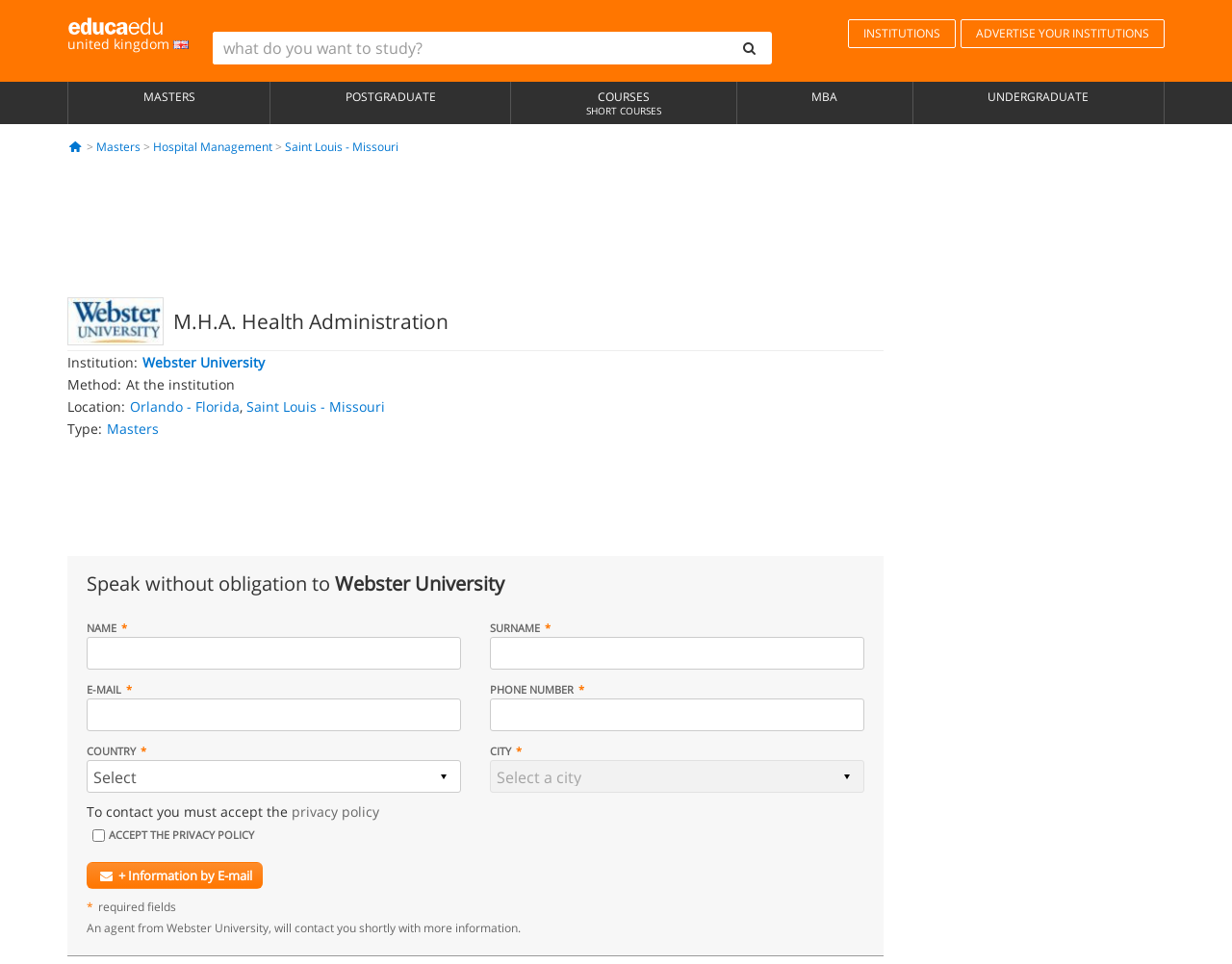Kindly determine the bounding box coordinates for the clickable area to achieve the given instruction: "select a country".

[0.07, 0.788, 0.374, 0.822]